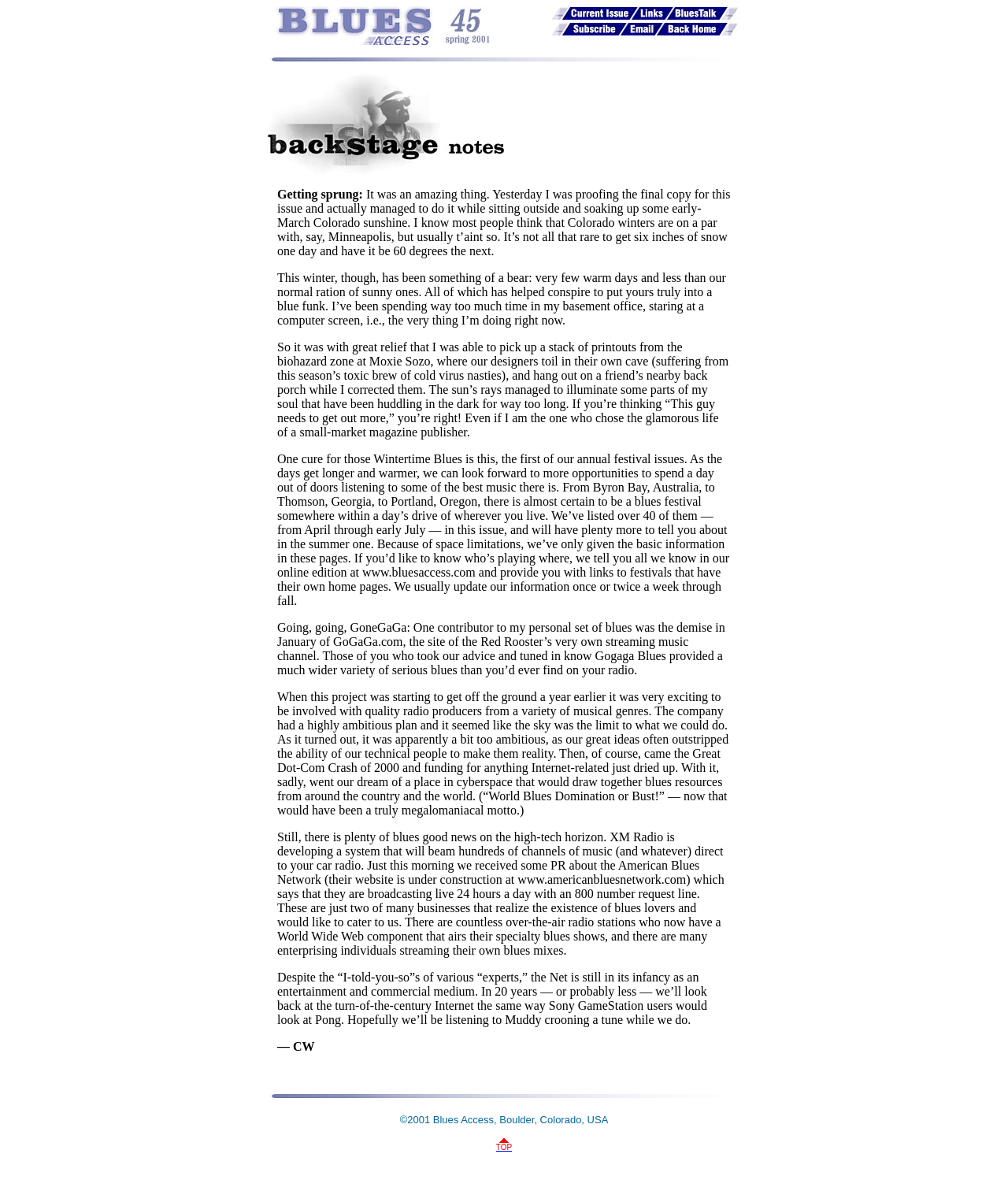Describe every aspect of the webpage in a detailed manner.

The webpage is titled "BLUES ACCESS Online: Backstage Notes" and has a layout table at the top, spanning about 46.8% of the screen width. Within this table, there are three cells, each containing an image with text: "Blues Access", "Spring 2001", and a list of links including "Current Issue", "Blues Links", "Message Board", "Subscribe", "Email Us", and "Home Page".

Below this table, there is a series of rows, each containing multiple cells with small images. These images are arranged in a horizontal sequence, with about 20 images in each row. The images are evenly spaced and take up about 18.8% of the screen width.

The links "Current Issue", "Blues Links", and "Message Board" are located in the middle of the page, with each link accompanied by a small image. These links are spaced evenly apart, with the "Current Issue" link on the left, followed by "Blues Links", and then "Message Board" on the right.

The overall design of the webpage features a prominent header section with the title and images, followed by a series of rows with small images, and then a section with links to other pages.